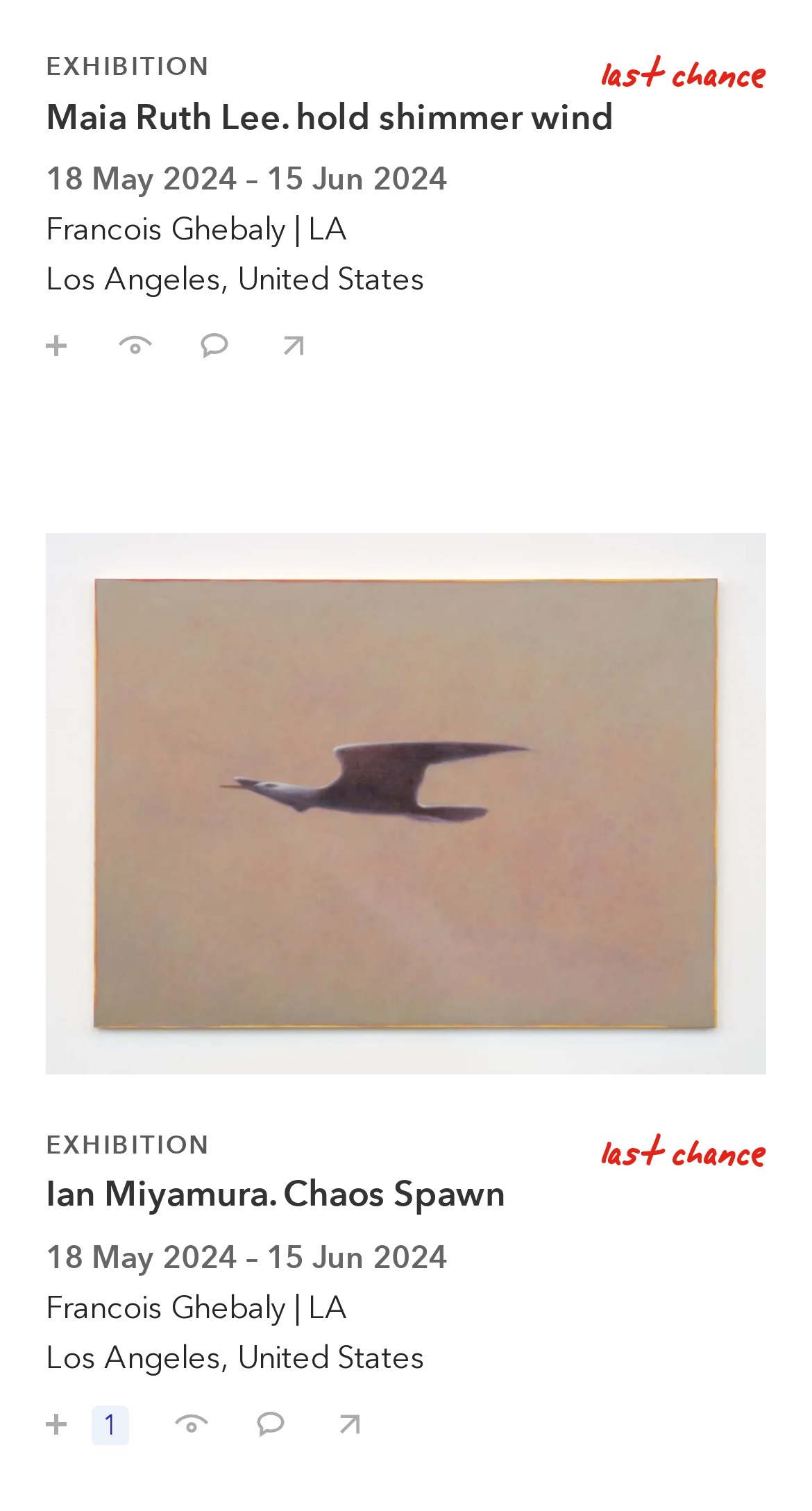Please specify the bounding box coordinates for the clickable region that will help you carry out the instruction: "Save Maia Ruth Lee. hold shimmer wind".

[0.018, 0.202, 0.115, 0.243]